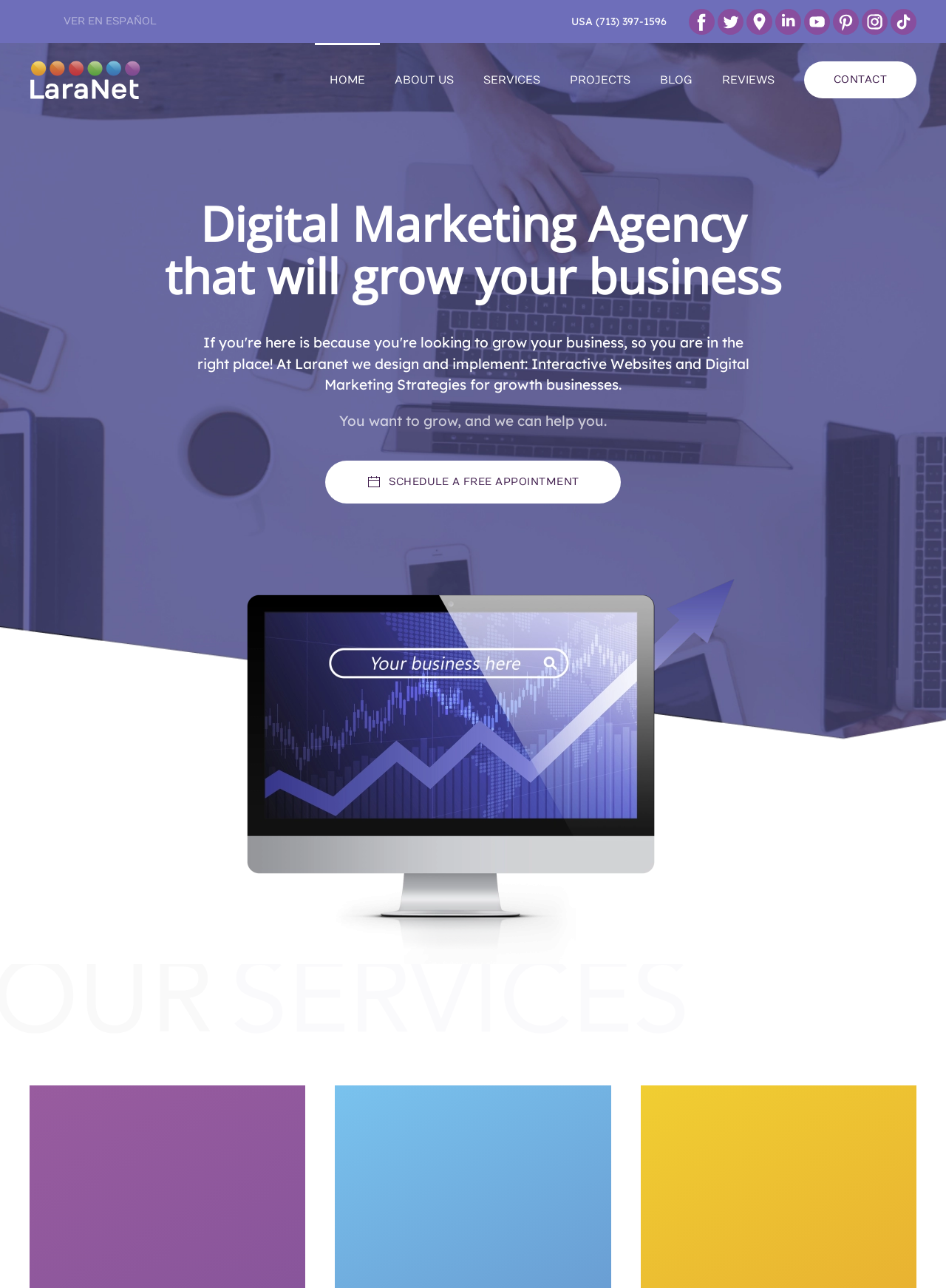Given the description "USA (713) 397-1596", provide the bounding box coordinates of the corresponding UI element.

[0.604, 0.011, 0.705, 0.022]